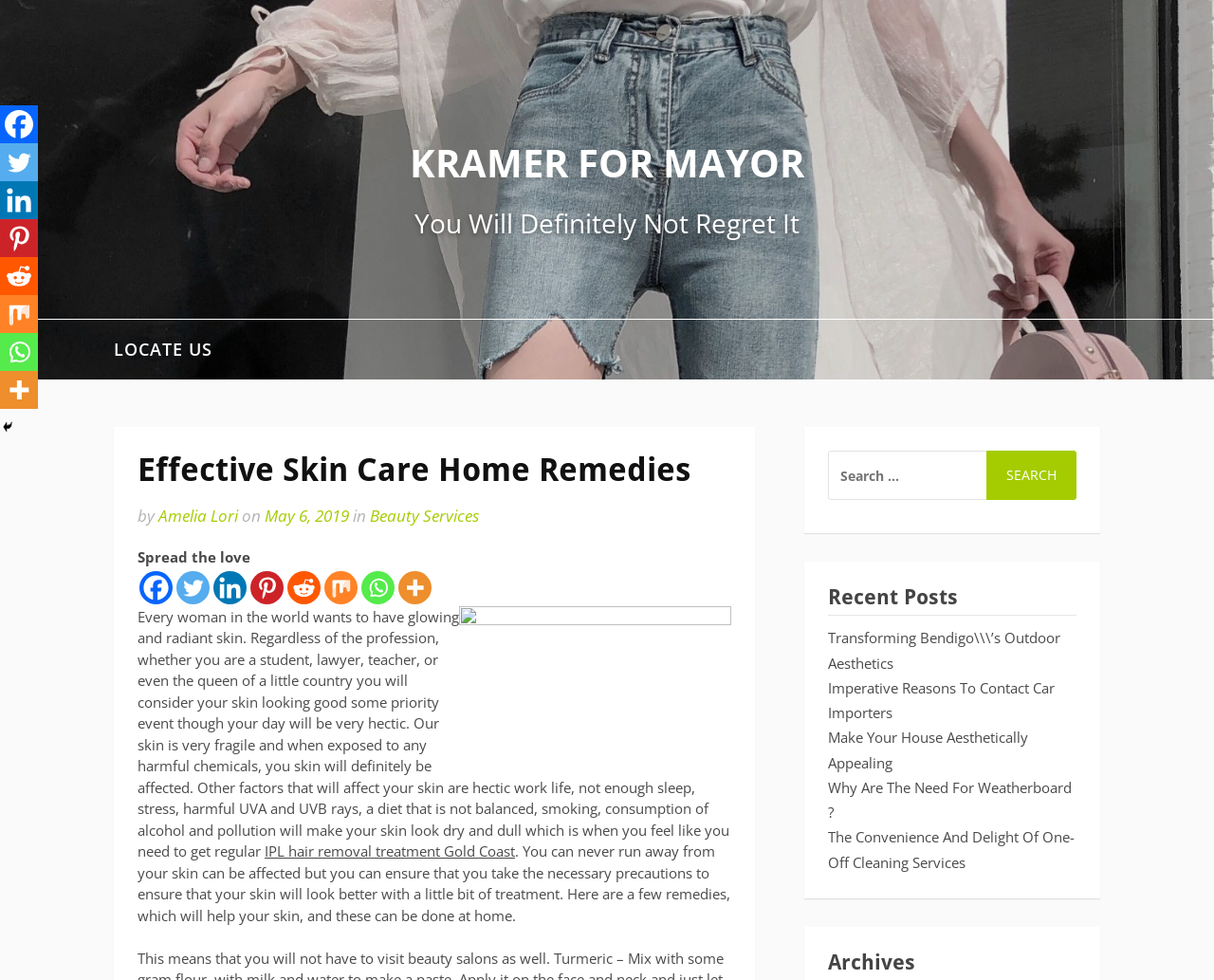Based on the element description "title="More"", predict the bounding box coordinates of the UI element.

[0.328, 0.583, 0.355, 0.616]